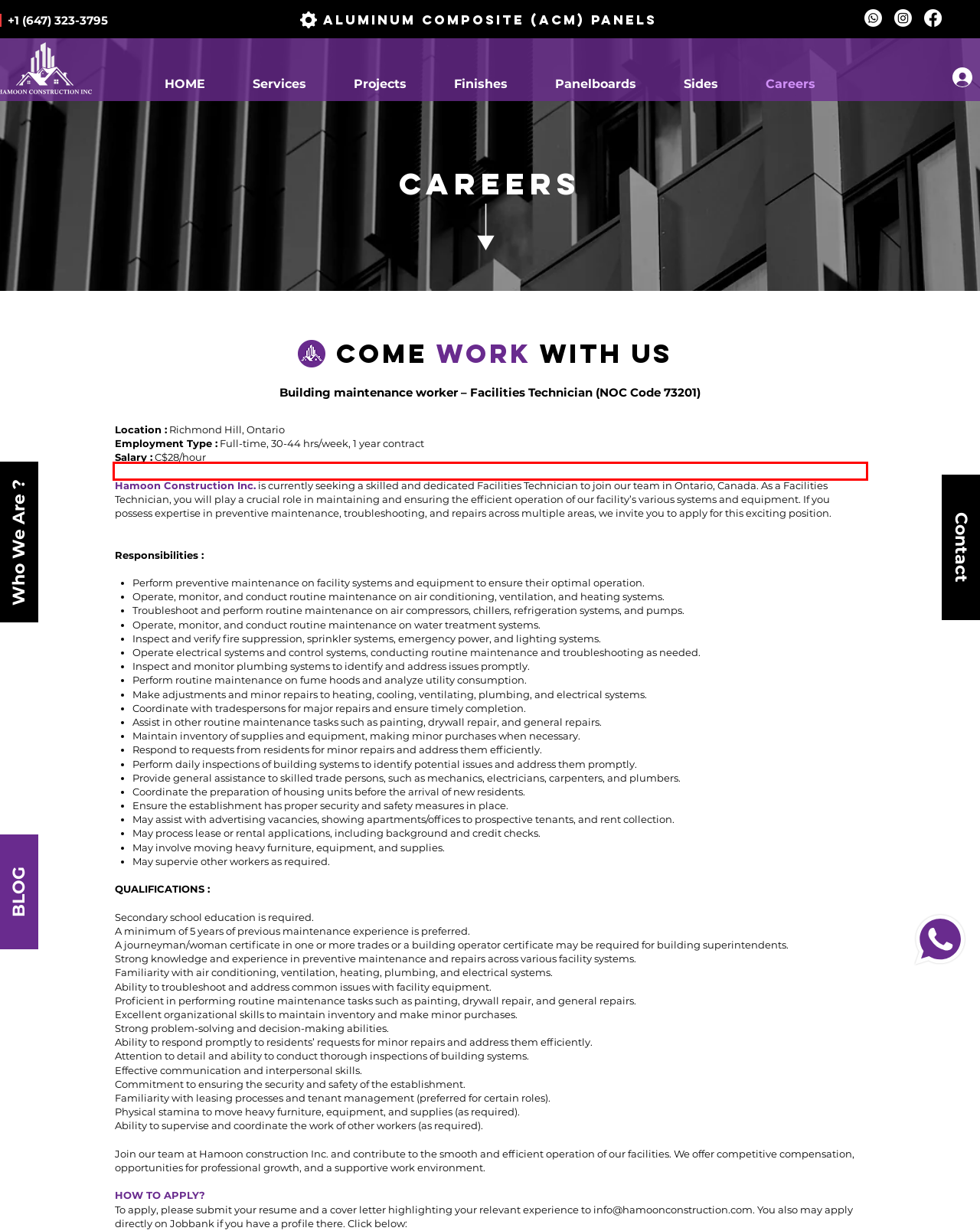There is a screenshot of a webpage with a red bounding box around a UI element. Please use OCR to extract the text within the red bounding box.

Hamoon Construction Inc. is currently seeking a skilled and dedicated Facilities Technician to join our team in Ontario, Canada. As a Facilities Technician, you will play a crucial role in maintaining and ensuring the efficient operation of our facility’s various systems and equipment. If you possess expertise in preventive maintenance, troubleshooting, and repairs across multiple areas, we invite you to apply for this exciting position.